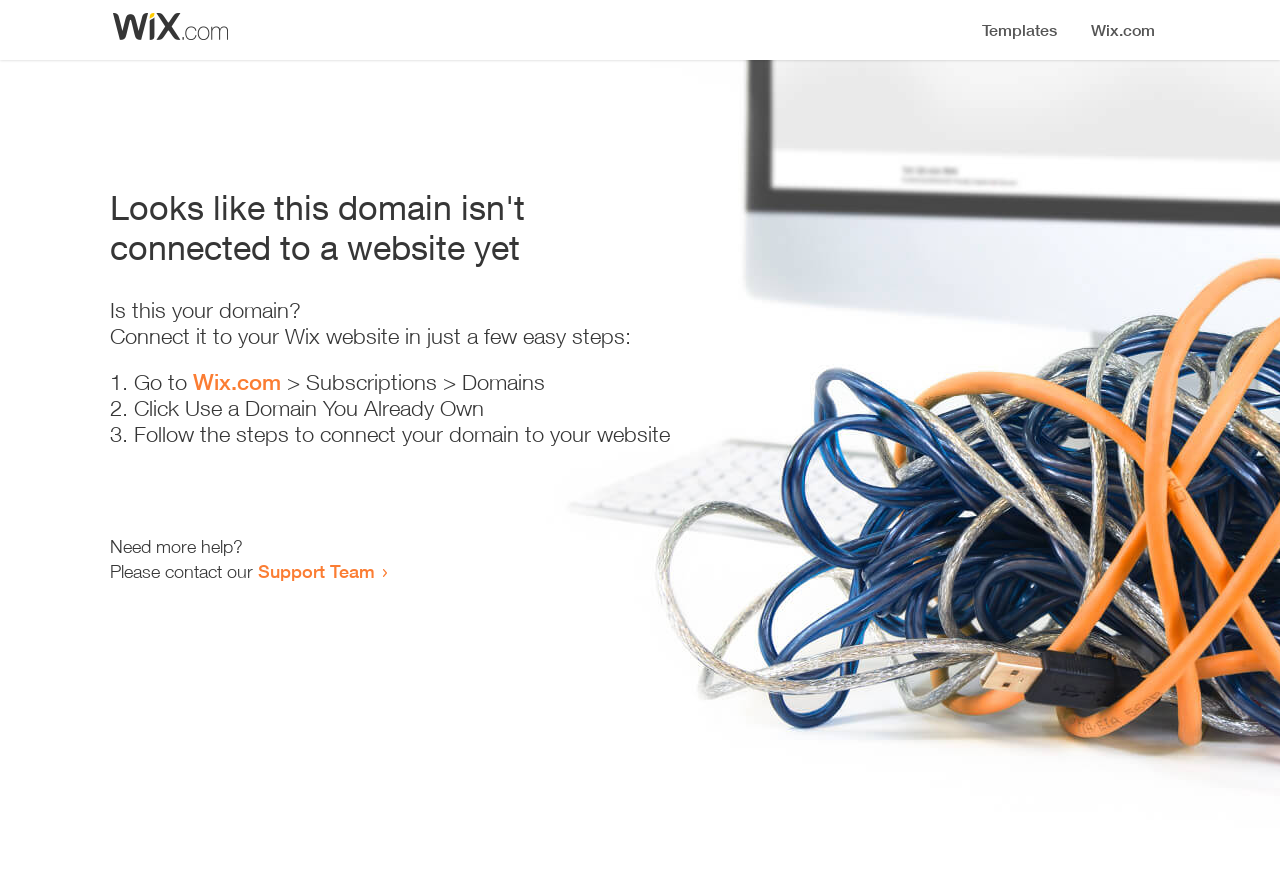Given the element description Wix.com, identify the bounding box coordinates for the UI element on the webpage screenshot. The format should be (top-left x, top-left y, bottom-right x, bottom-right y), with values between 0 and 1.

[0.151, 0.424, 0.22, 0.454]